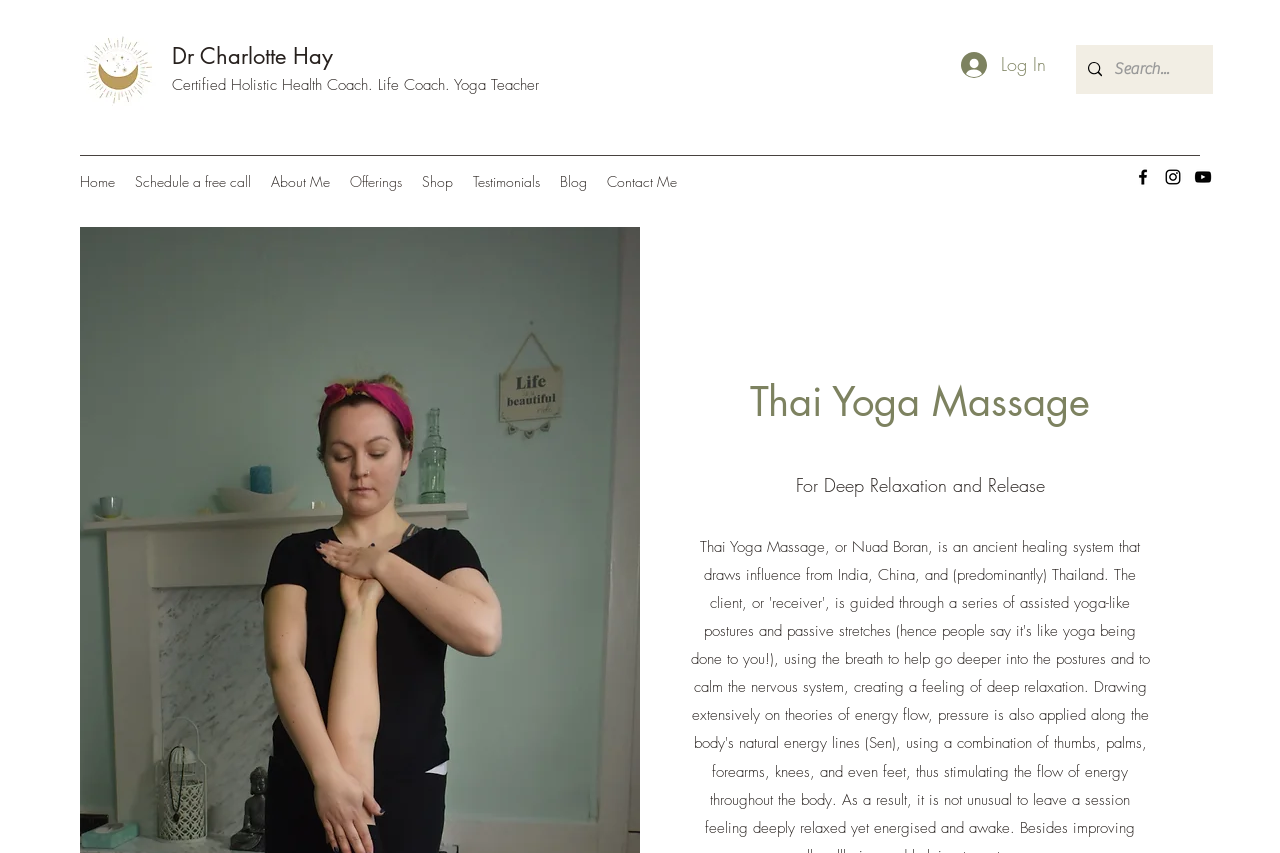Show the bounding box coordinates of the element that should be clicked to complete the task: "Search for something".

[0.871, 0.053, 0.915, 0.11]